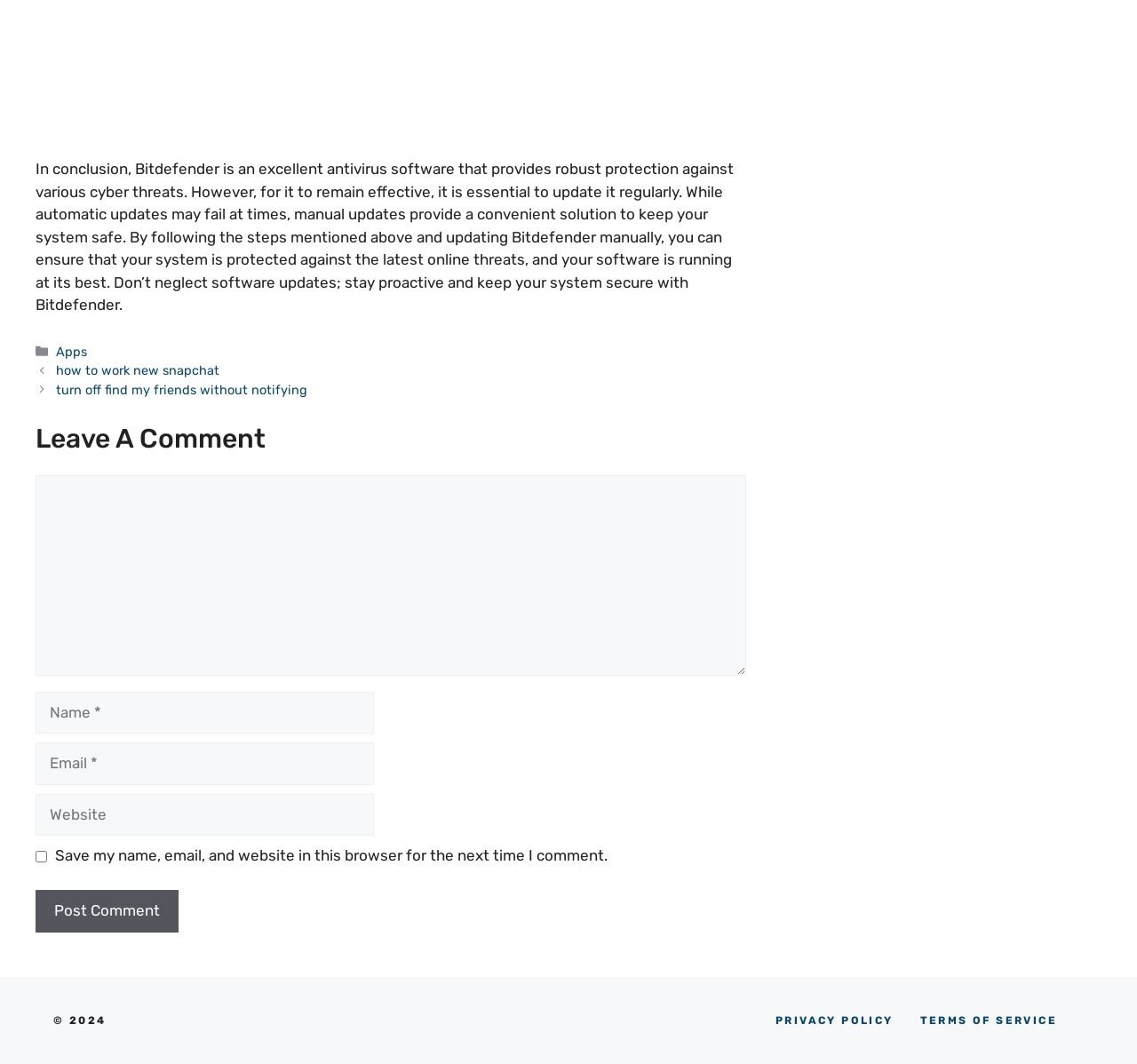Bounding box coordinates are specified in the format (top-left x, top-left y, bottom-right x, bottom-right y). All values are floating point numbers bounded between 0 and 1. Please provide the bounding box coordinate of the region this sentence describes: name="submit" value="Post Comment"

[0.031, 0.837, 0.157, 0.876]